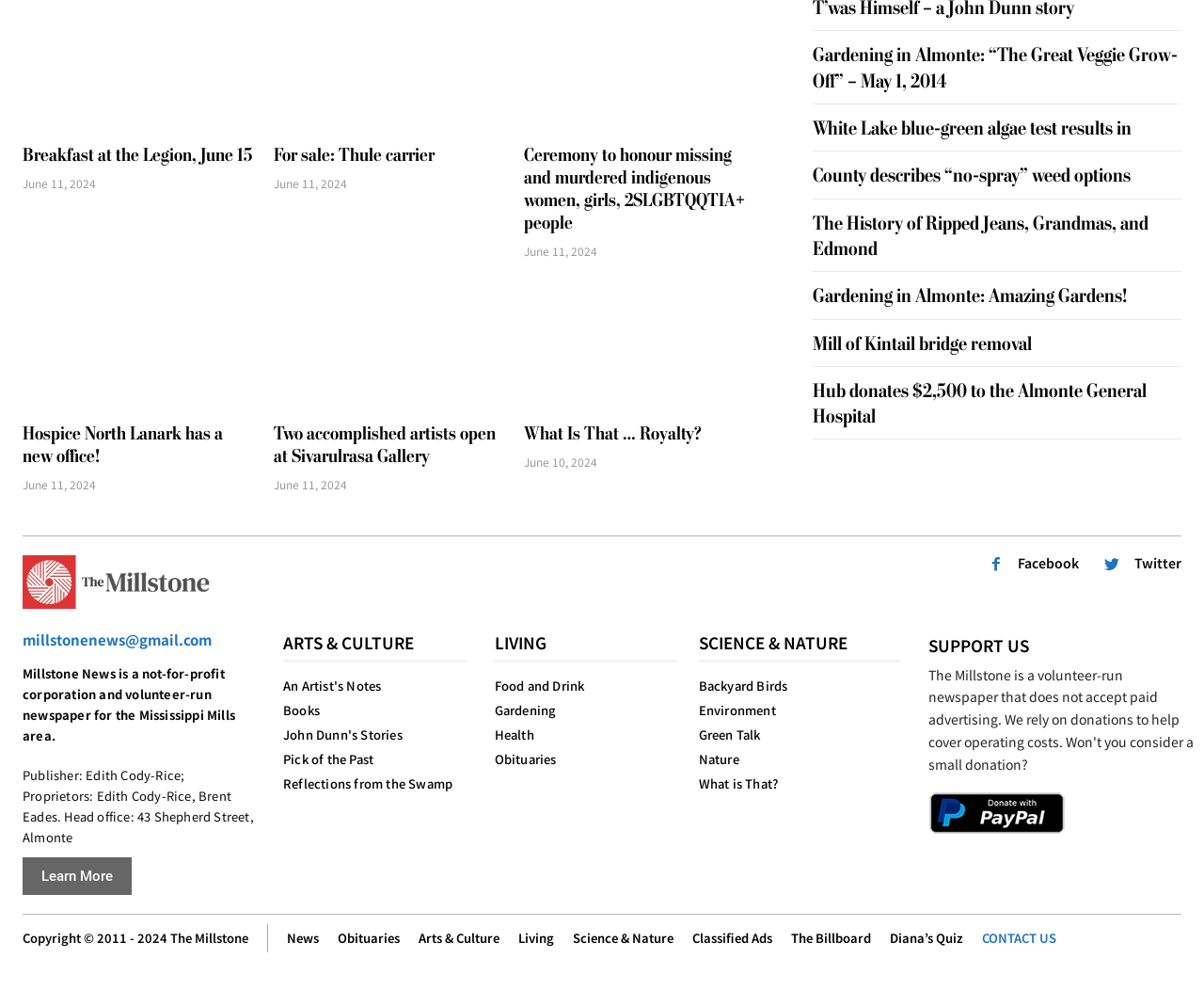Please identify the bounding box coordinates of the element that needs to be clicked to execute the following command: "Click on the 'Breakfast at the Legion, June 15' link". Provide the bounding box using four float numbers between 0 and 1, formatted as [left, top, right, bottom].

[0.019, 0.146, 0.209, 0.168]